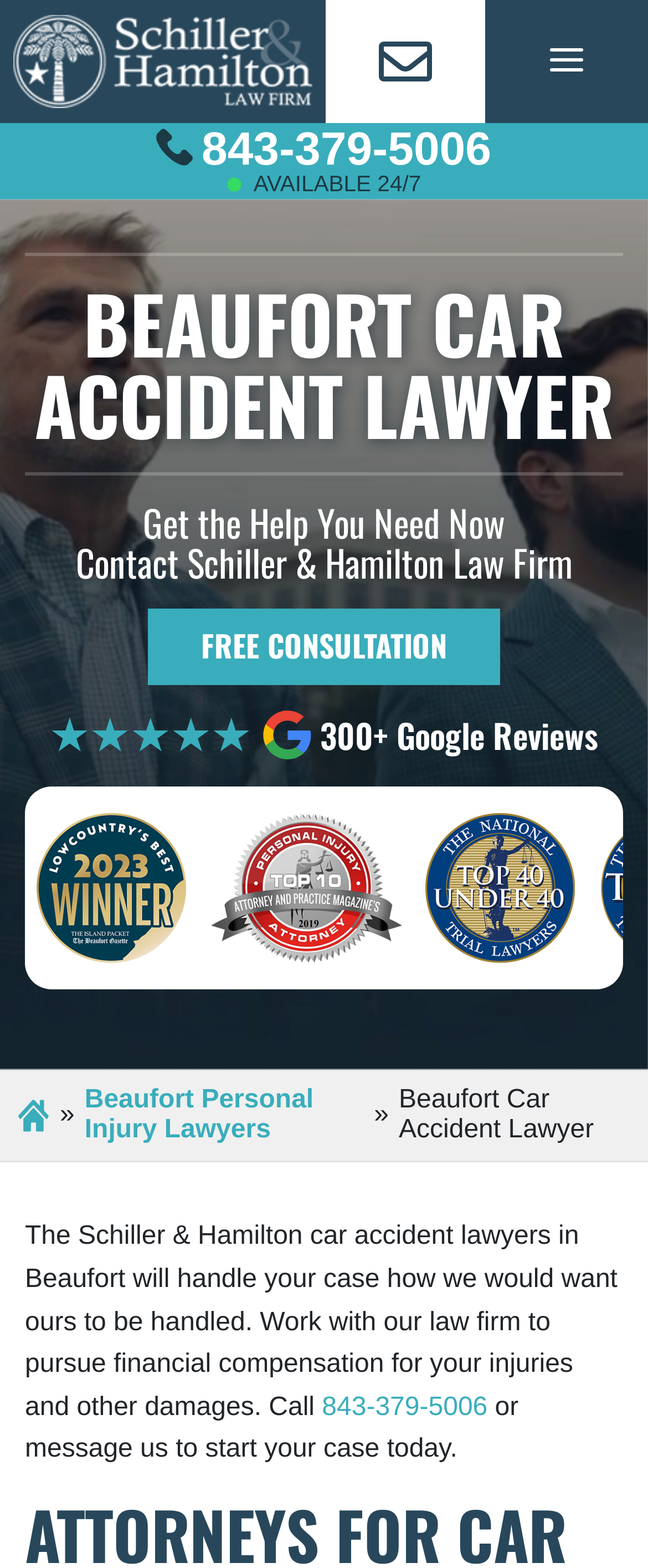Provide a comprehensive caption for the webpage.

The webpage is about Beaufort car accident lawyers, Schiller & Hamilton Law Firm. At the top left, there is a logo of the law firm, accompanied by a link to the homepage. Next to the logo, there is a message icon with a link. On the top right, there is a button to view the menu.

Below the top section, there is a prominent heading "BEAUFORT CAR ACCIDENT LAWYER" that spans almost the entire width of the page. Underneath the heading, there is a section with a phone number "843-379-5006" and a text "AVAILABLE 24/7". 

Further down, there is a section with a heading "Get the Help You Need Now" and a subheading "Contact Schiller & Hamilton Law Firm". Below this section, there is a link to a "FREE CONSULTATION" and a rating of "★★★★★" with a Google logo and a text "300+ Google Reviews". 

On the left side of the page, there are three images of awards and recognition, including "Lowcountry's Best 2023 Winner", "Attorney and Practice Magazine - Top 10 2019", and "The National Trial Lawyers - Top 40 Under 40". 

At the bottom of the page, there is a navigation section with links to "Home" and "Beaufort Personal Injury Lawyers". The main content of the page is a description of the Beaufort car accident lawyers, stating that they will handle cases with the same care as they would their own. The text encourages visitors to call or message the law firm to start their case today.